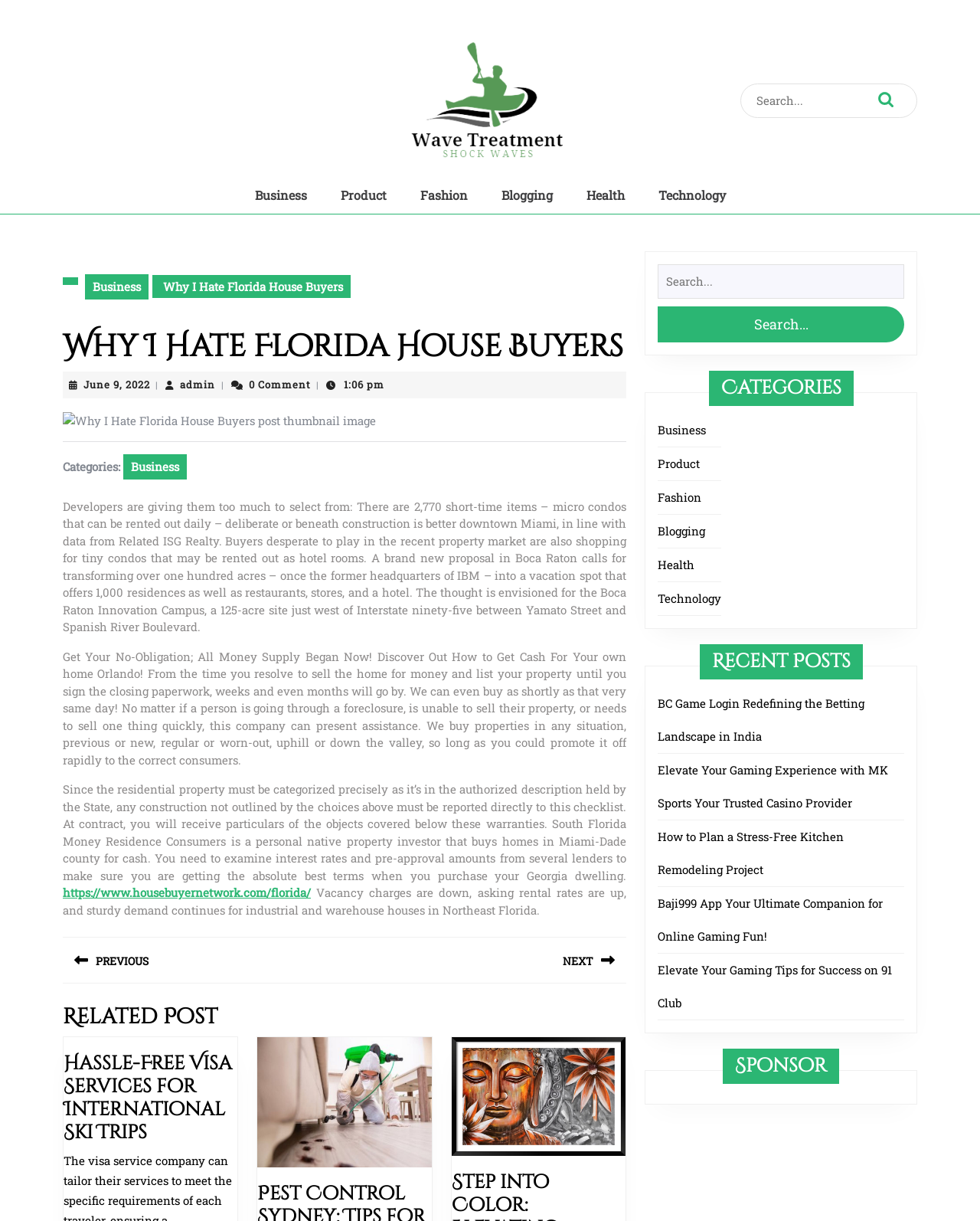Answer the following inquiry with a single word or phrase:
What is the topic of the 'Recent Posts' section?

Various topics